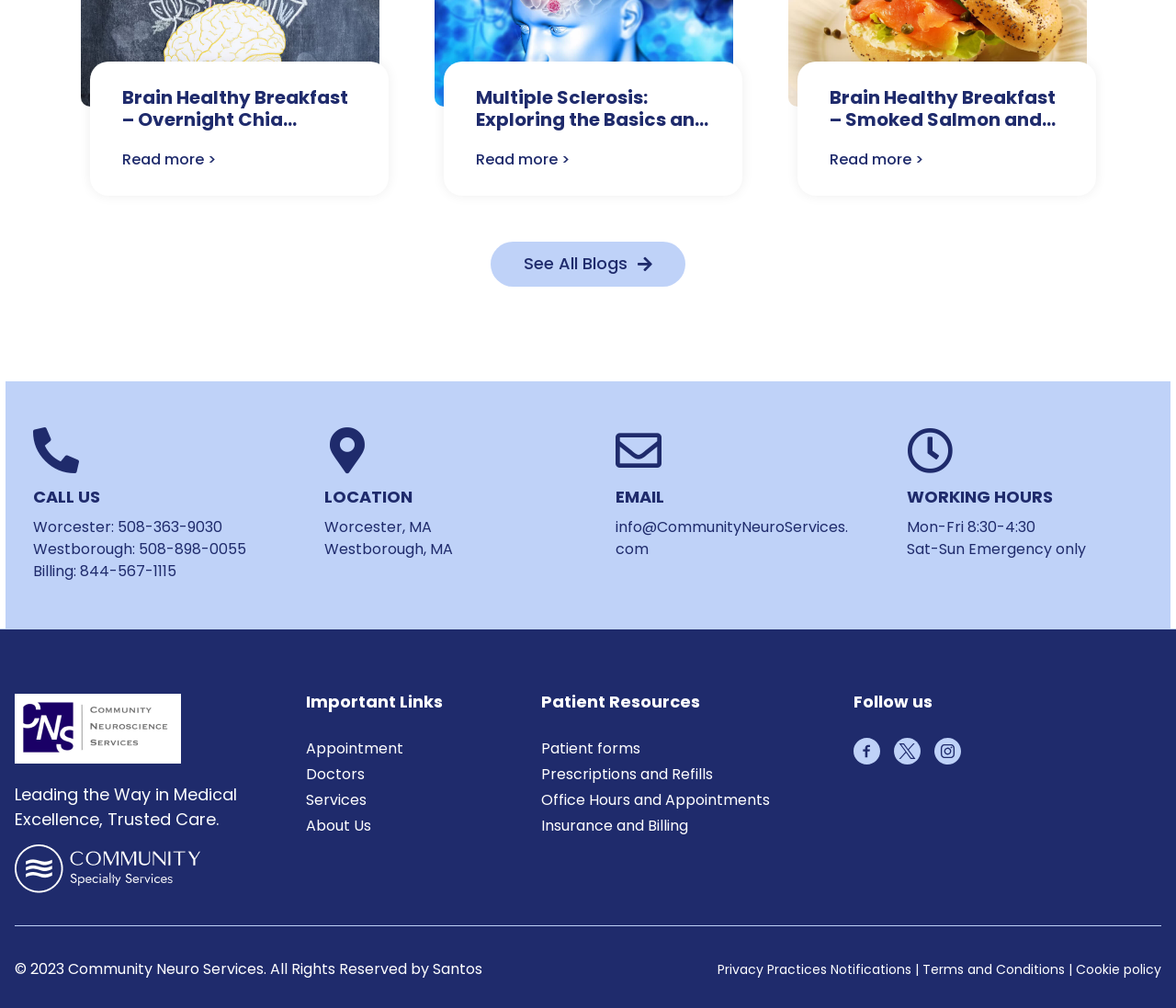What is the topic of the first blog post?
Provide a detailed and extensive answer to the question.

The topic of the first blog post can be found in the heading section, where the title of the blog post is listed. The title is 'Brain Healthy Breakfast – Overnight Chia Pudding', which suggests that the blog post is about a healthy breakfast recipe.